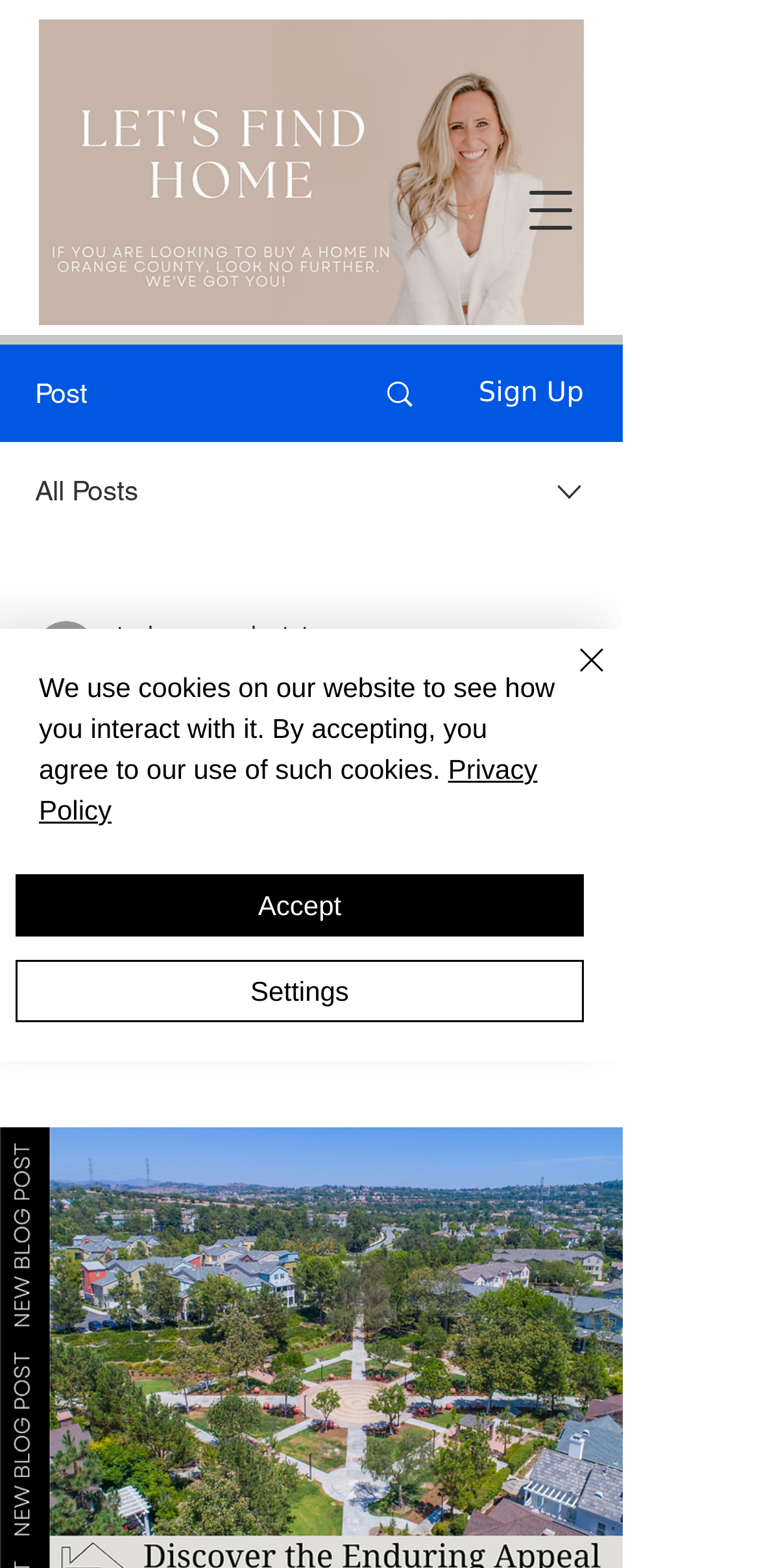Please indicate the bounding box coordinates of the element's region to be clicked to achieve the instruction: "View all posts". Provide the coordinates as four float numbers between 0 and 1, i.e., [left, top, right, bottom].

[0.046, 0.303, 0.182, 0.323]